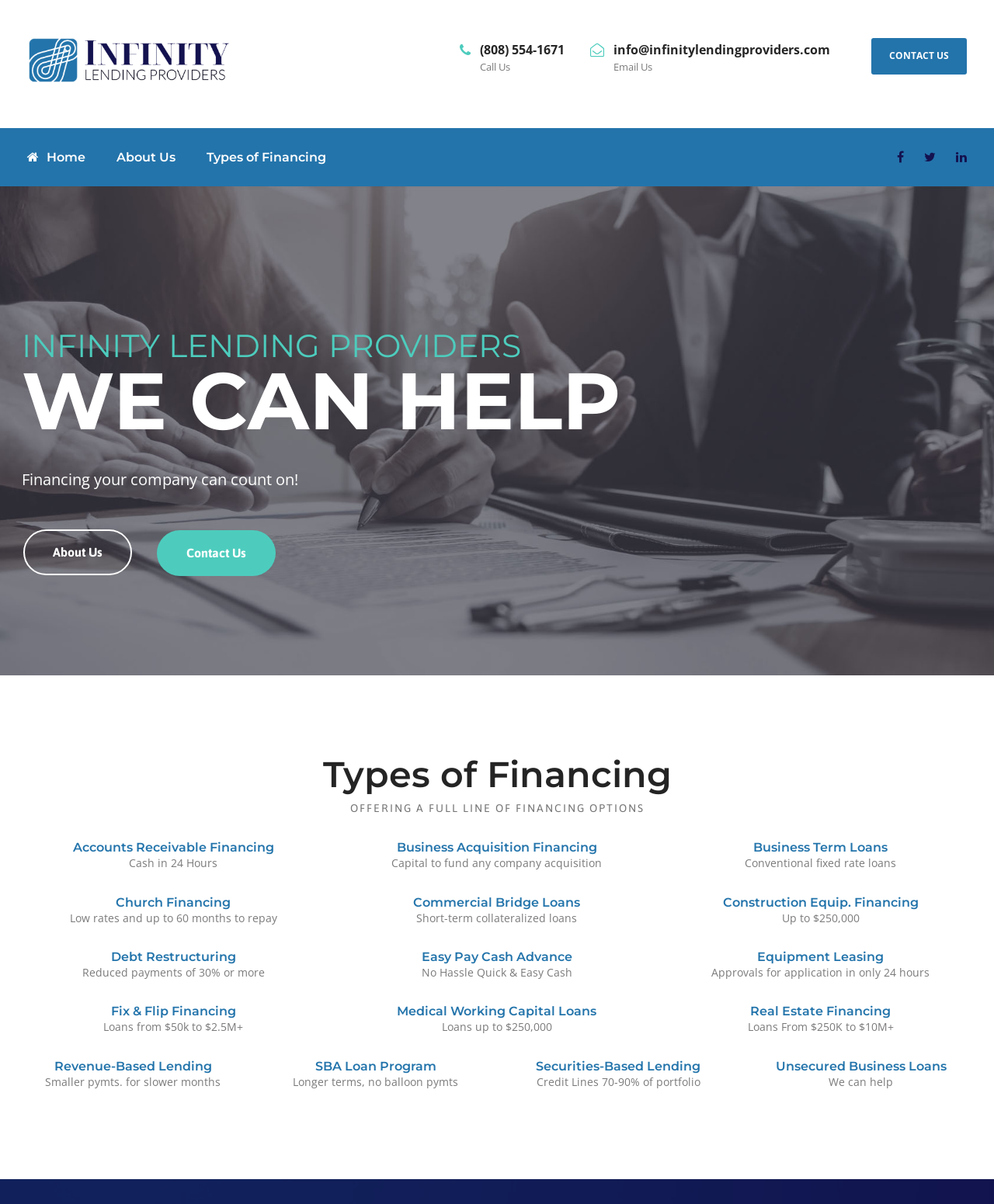Please identify the bounding box coordinates of the element on the webpage that should be clicked to follow this instruction: "Click the 'About Us' link". The bounding box coordinates should be given as four float numbers between 0 and 1, formatted as [left, top, right, bottom].

[0.117, 0.122, 0.177, 0.155]